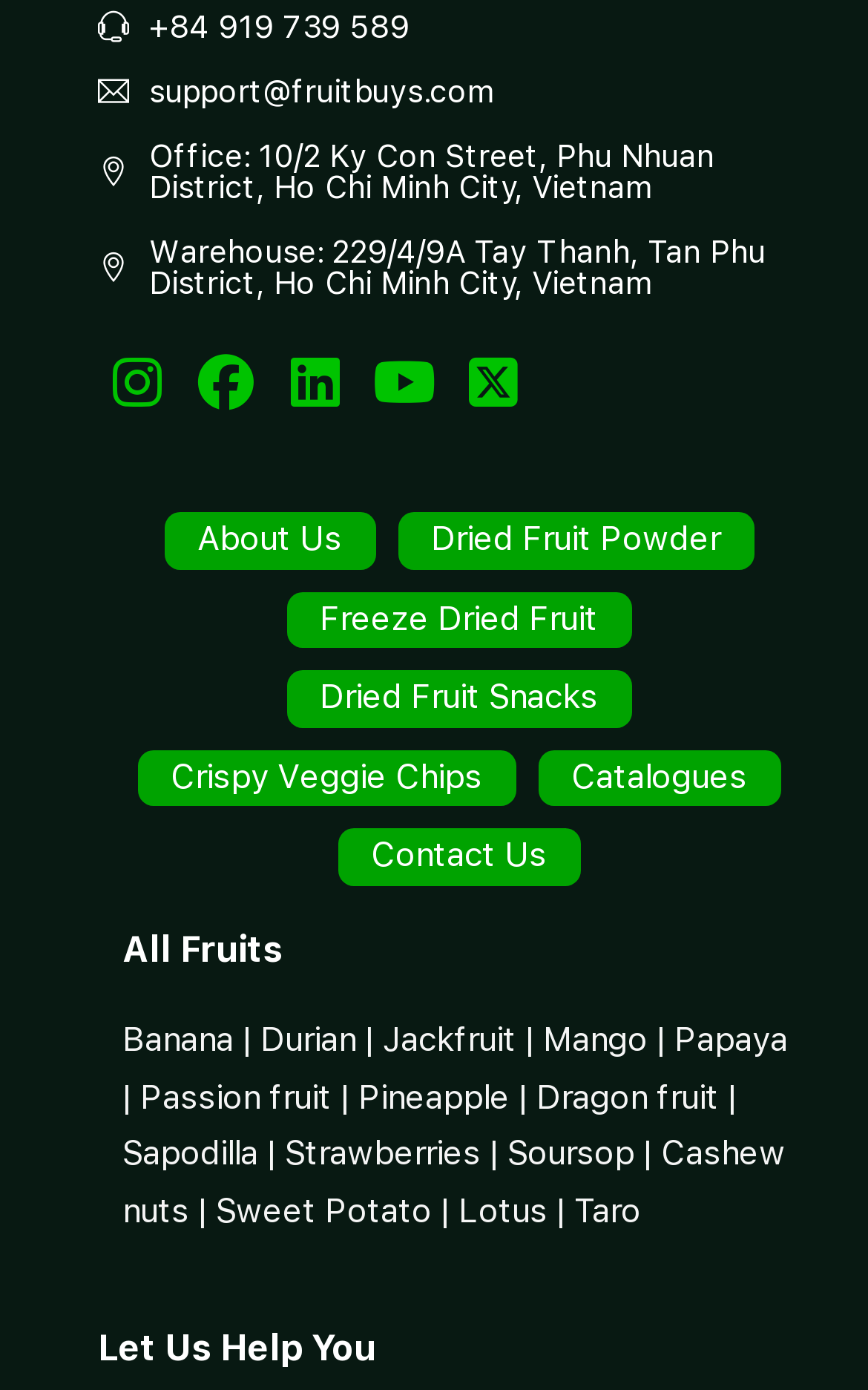What is the purpose of the 'Let Us Help You' section? Look at the image and give a one-word or short phrase answer.

To provide assistance